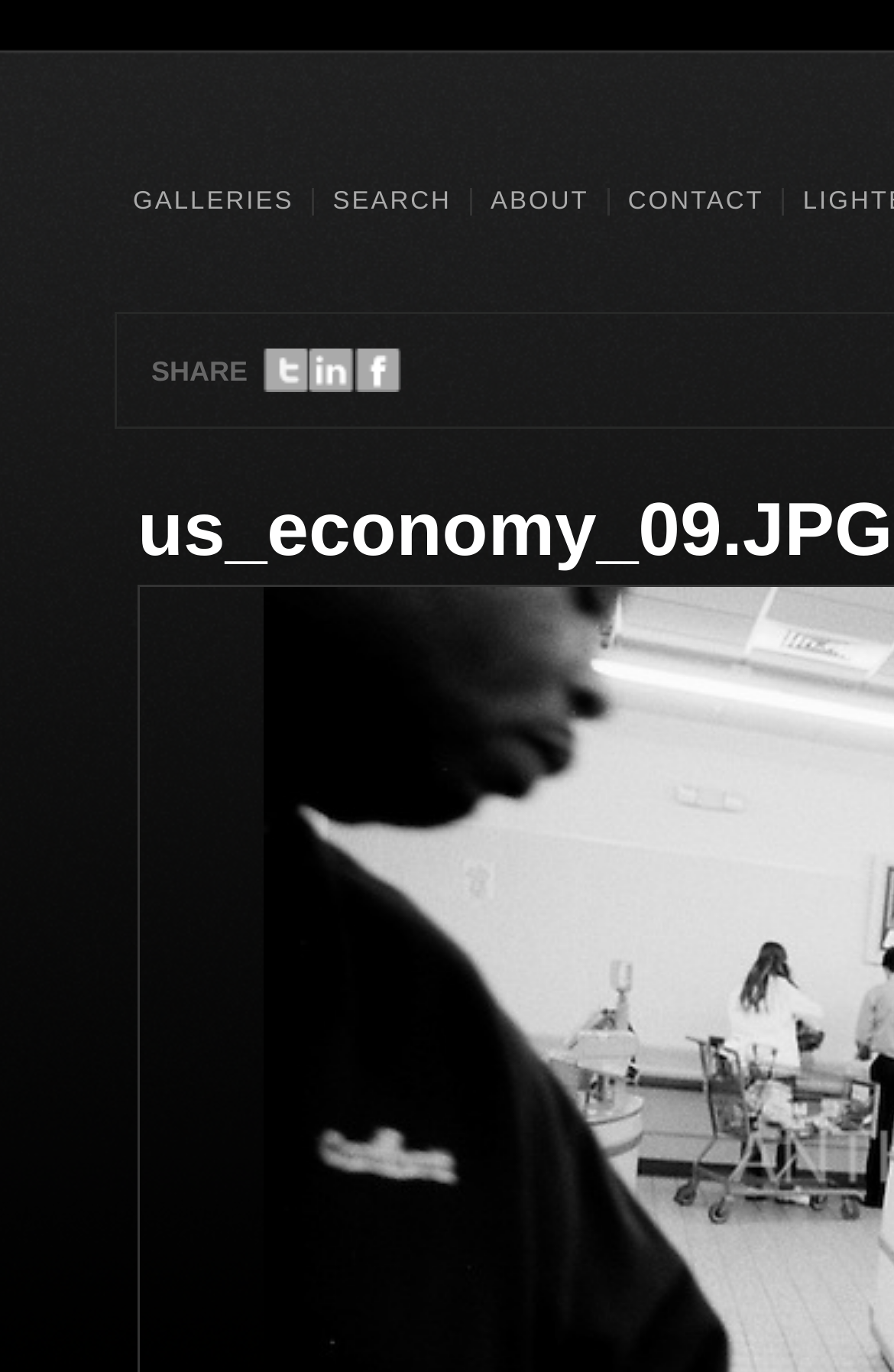What is the first link on the top navigation bar?
Refer to the image and answer the question using a single word or phrase.

GALLERIES